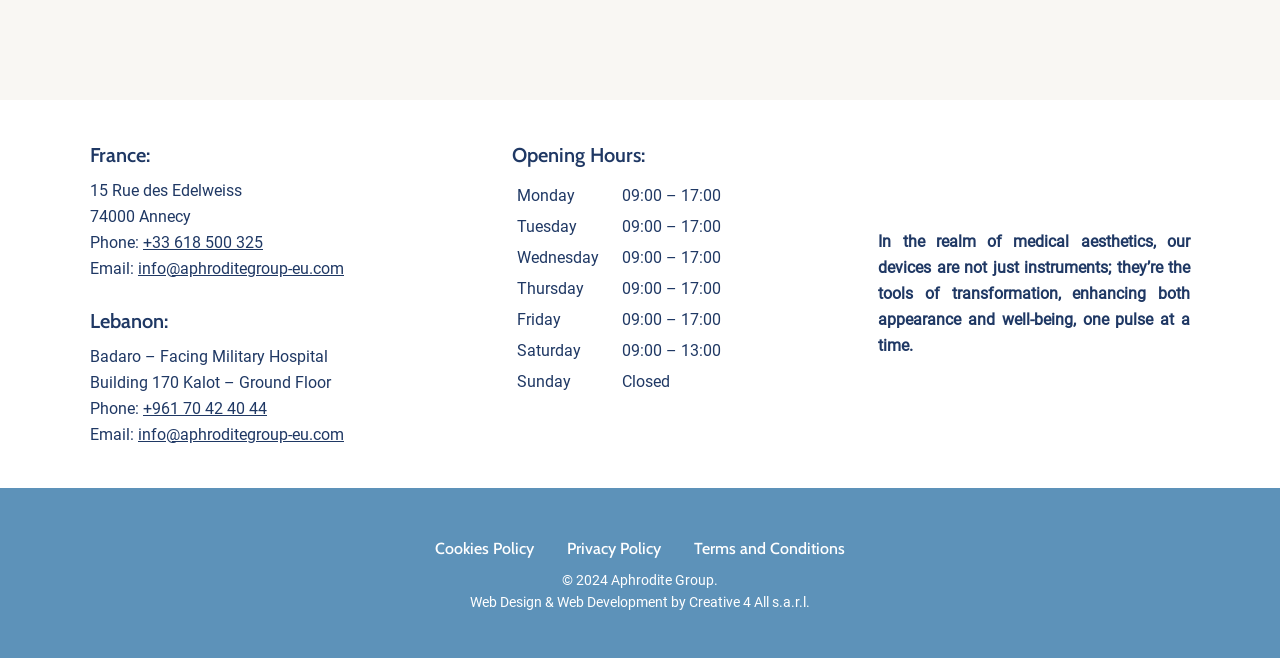Observe the image and answer the following question in detail: What is the company's industry?

I found the company's industry by reading the link element that describes the company, which mentions that it is a leading manufacturer and supplier within the medical aesthetic industry.